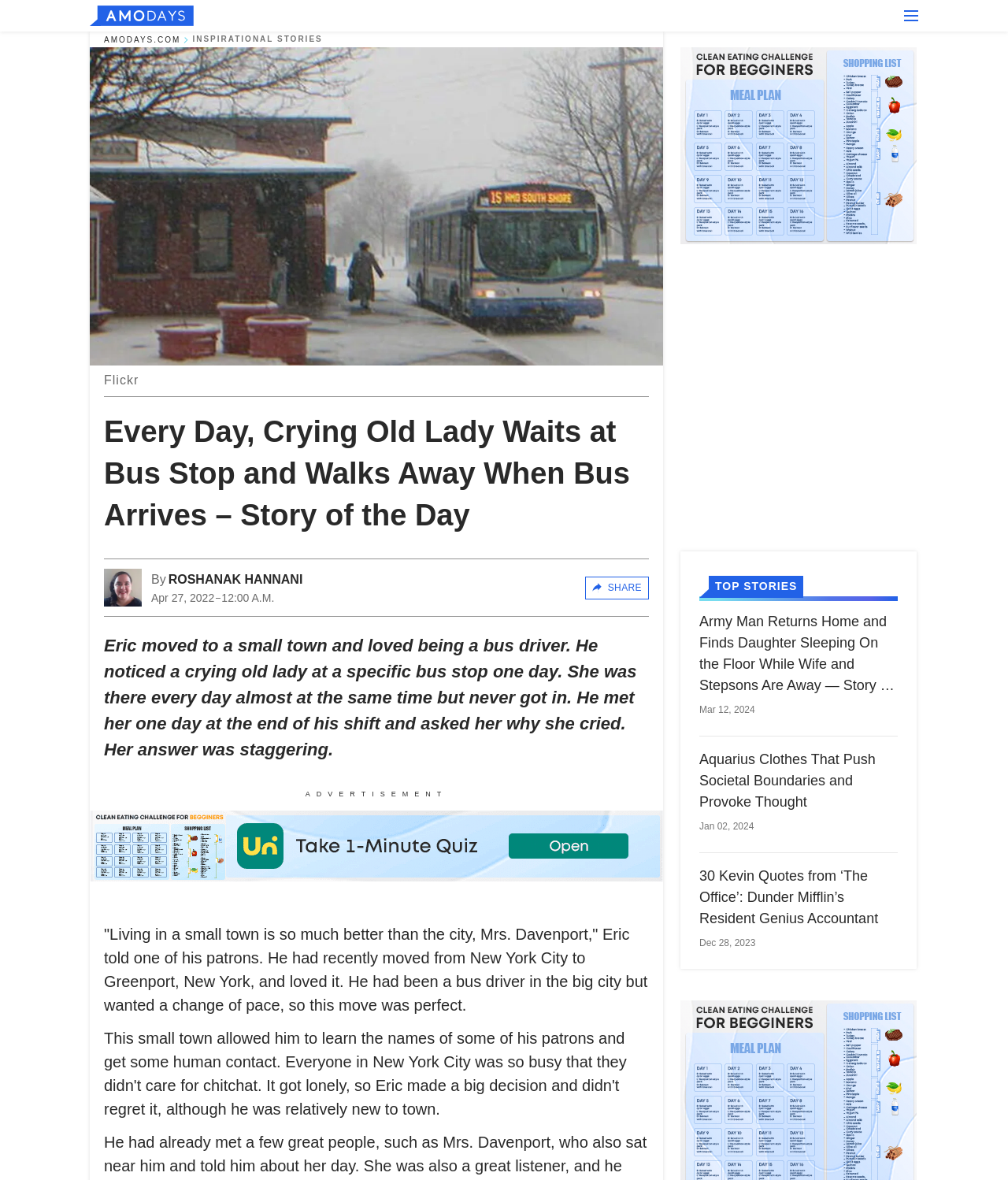How many articles are listed under 'TOP STORIES'?
Please provide a detailed answer to the question.

I found the number of articles by counting the article elements which are children of the static text element with the text 'TOP STORIES'. There are three article elements.